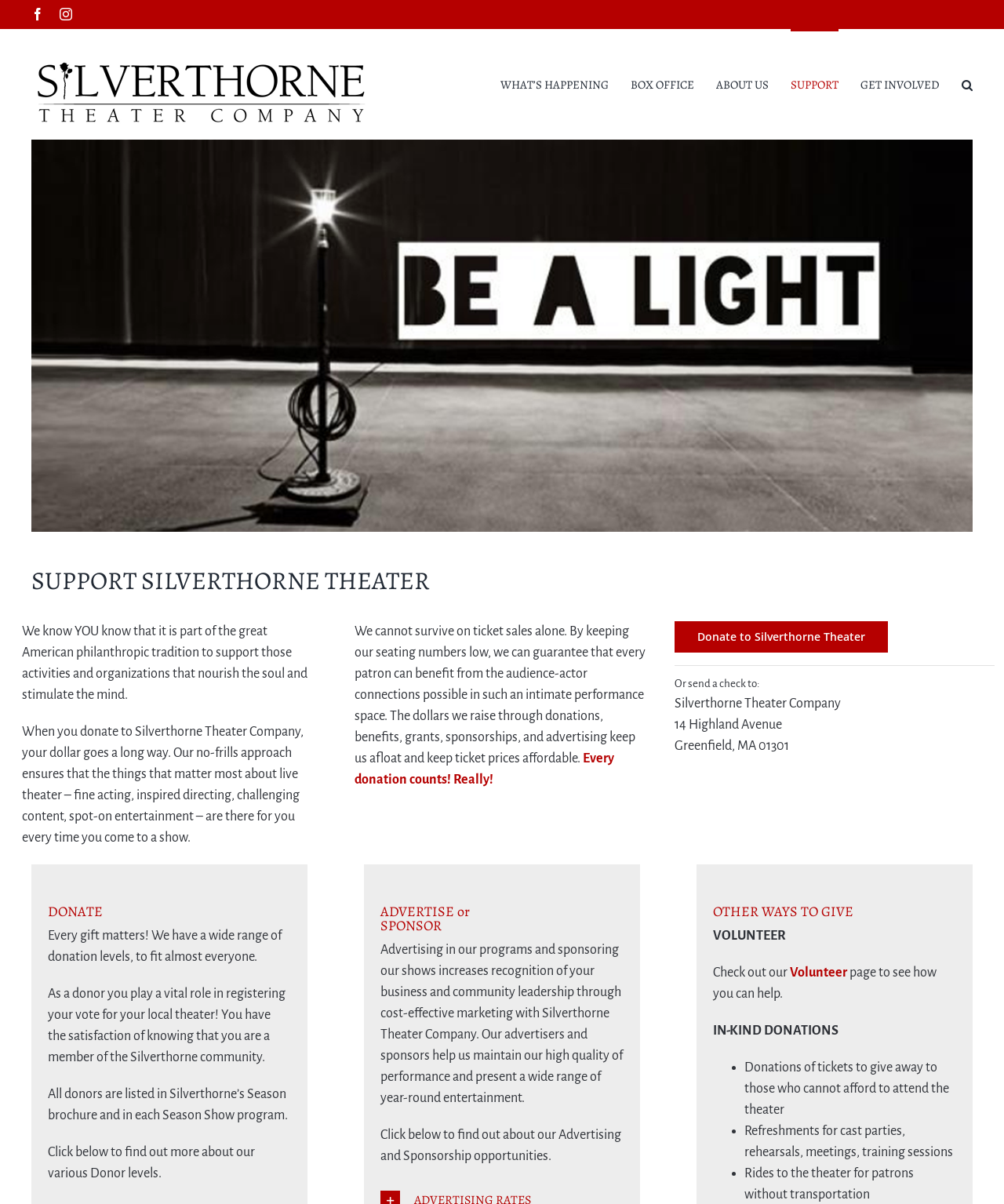Find the bounding box coordinates for the area that must be clicked to perform this action: "View Volunteer opportunities".

[0.787, 0.802, 0.844, 0.814]